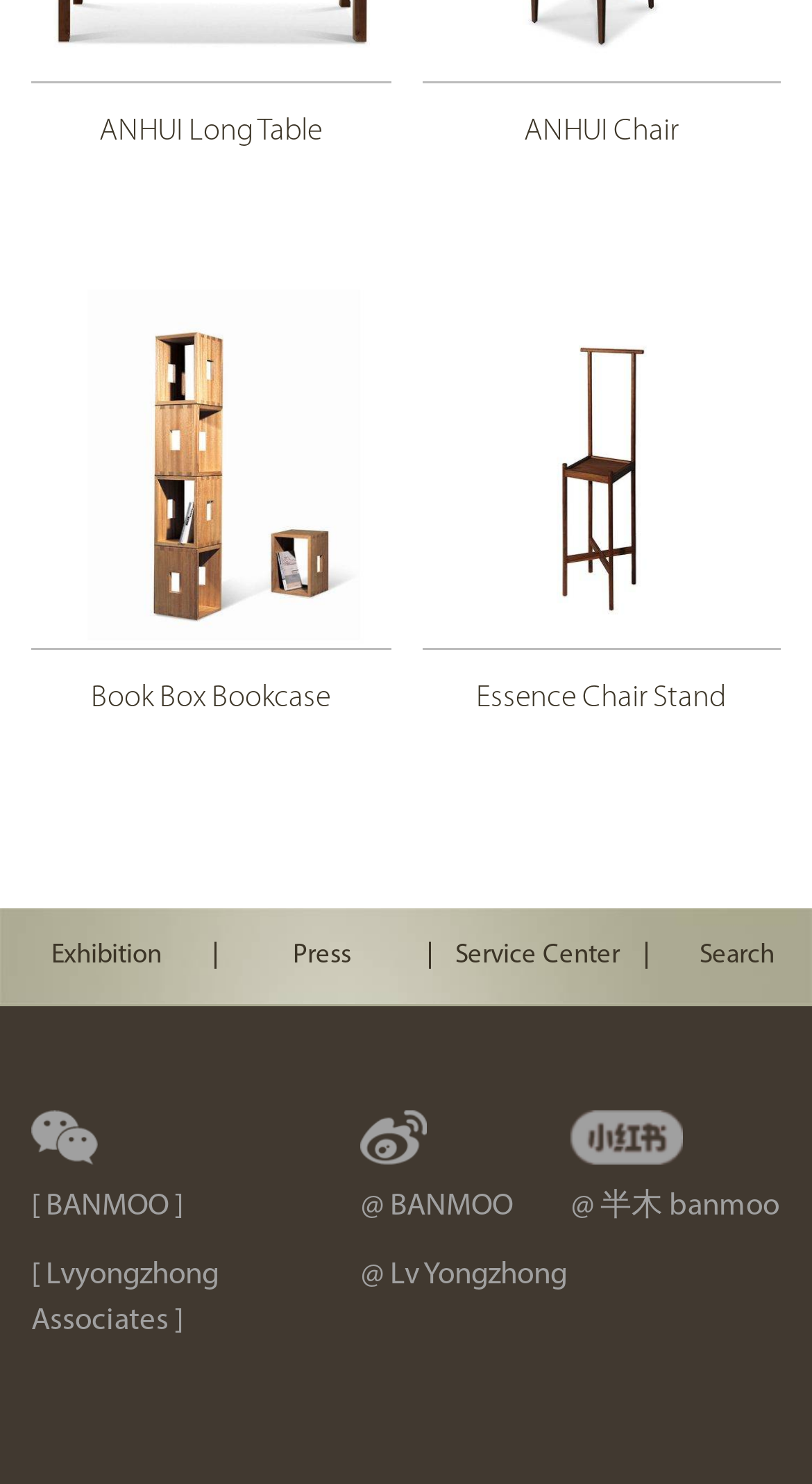Please give a succinct answer to the question in one word or phrase:
What is the name of the first furniture item?

ANHUI Long Table